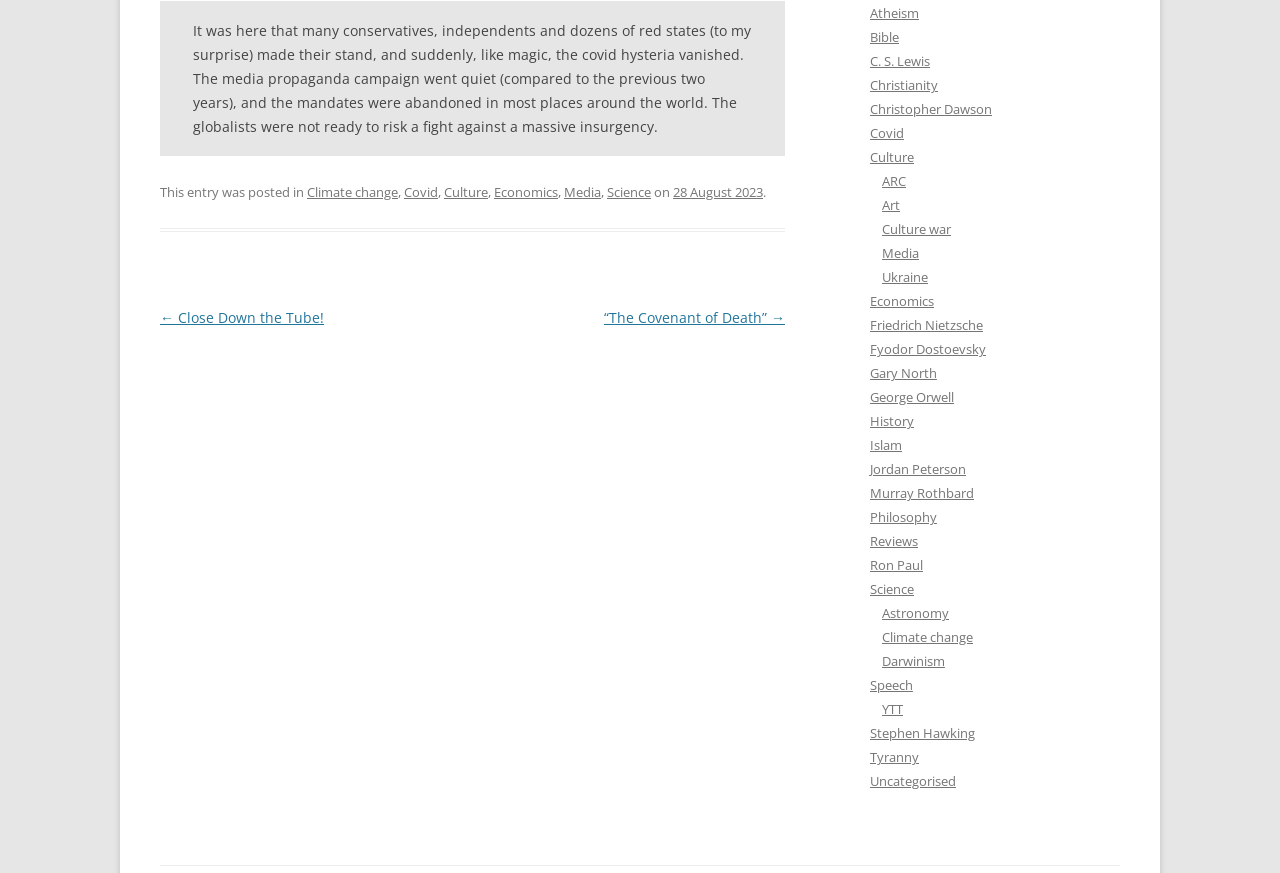Determine the bounding box coordinates for the UI element described. Format the coordinates as (top-left x, top-left y, bottom-right x, bottom-right y) and ensure all values are between 0 and 1. Element description: Facebook Group Grupa na Facebooku

None